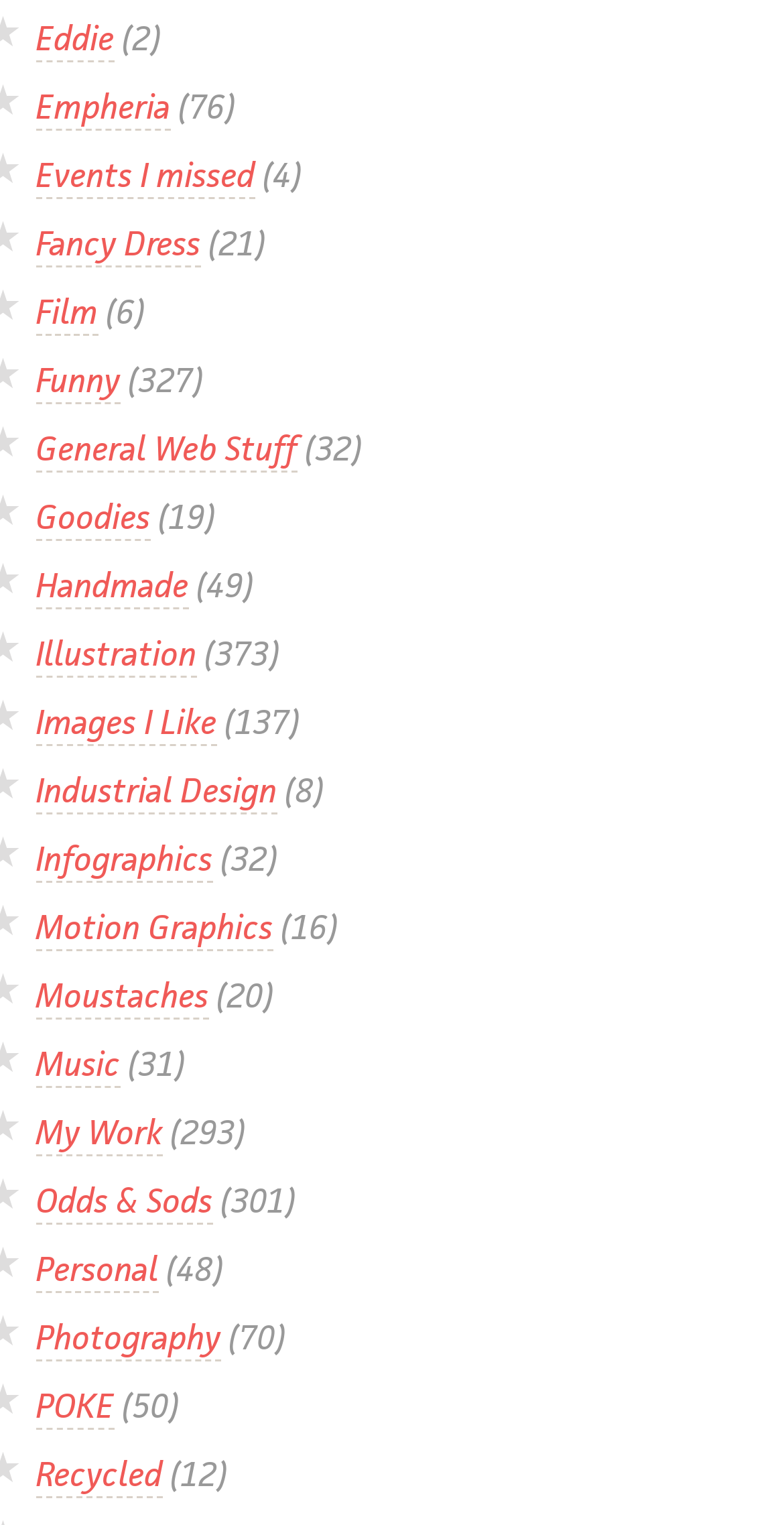Can you provide the bounding box coordinates for the element that should be clicked to implement the instruction: "check out Film"?

[0.046, 0.19, 0.125, 0.22]